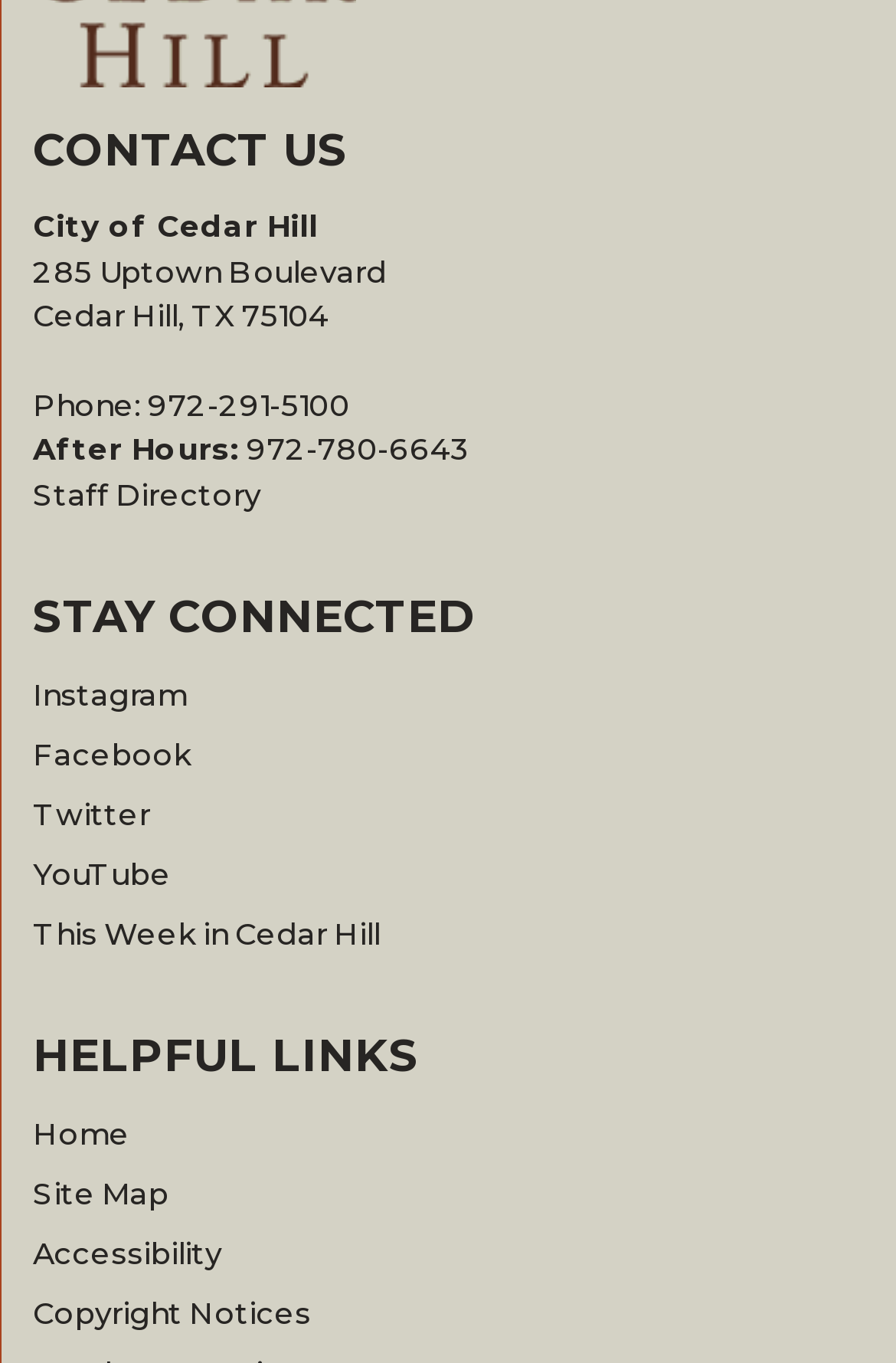How many links are available in the 'HELPFUL LINKS' section?
Please give a detailed and elaborate answer to the question based on the image.

In the 'HELPFUL LINKS' section, we can find three links, which are 'Home', 'Site Map', and 'Accessibility'. Therefore, there are three links available in the 'HELPFUL LINKS' section.